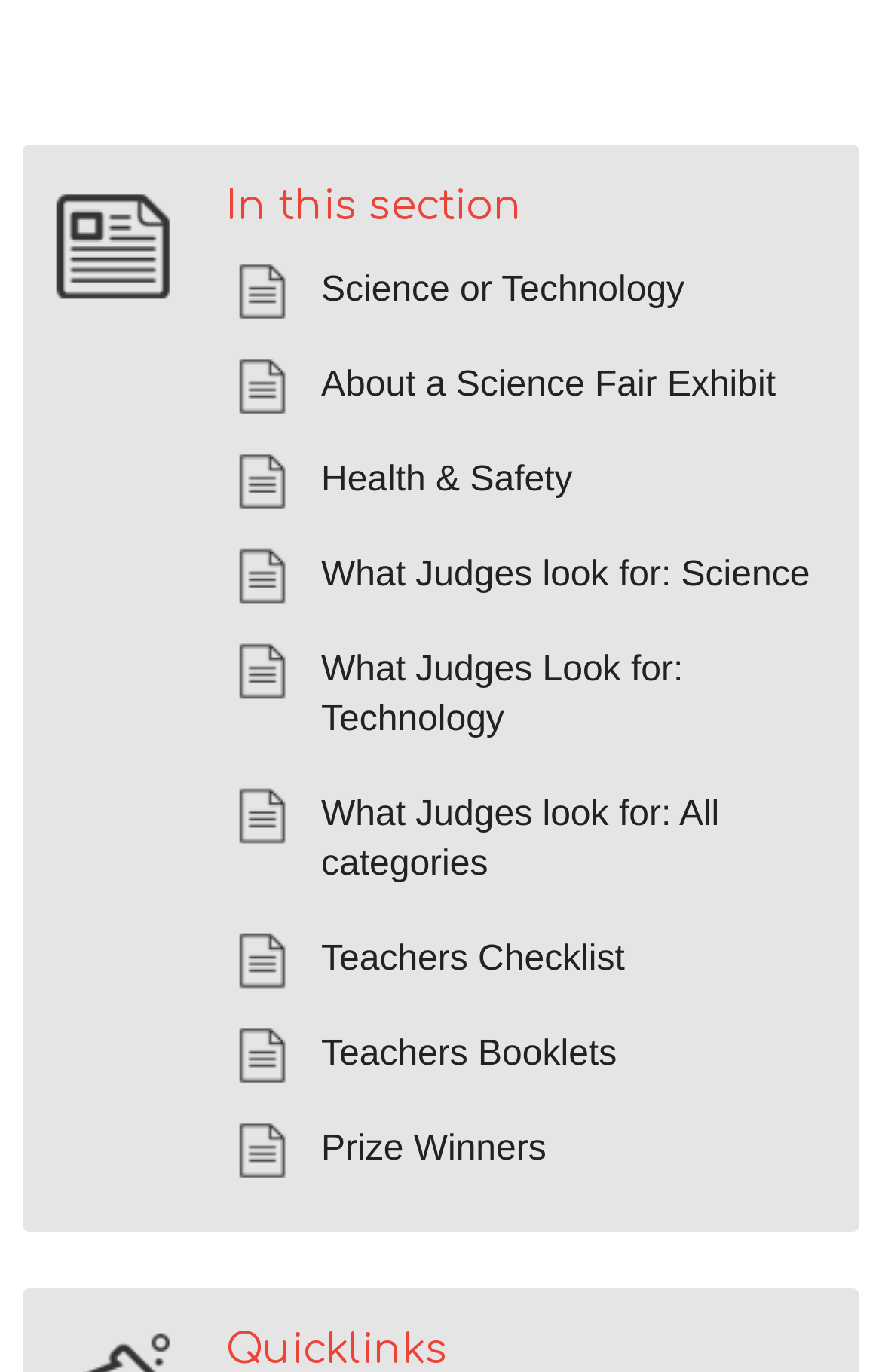Highlight the bounding box of the UI element that corresponds to this description: "What Judges look for: Science".

[0.256, 0.394, 0.936, 0.463]